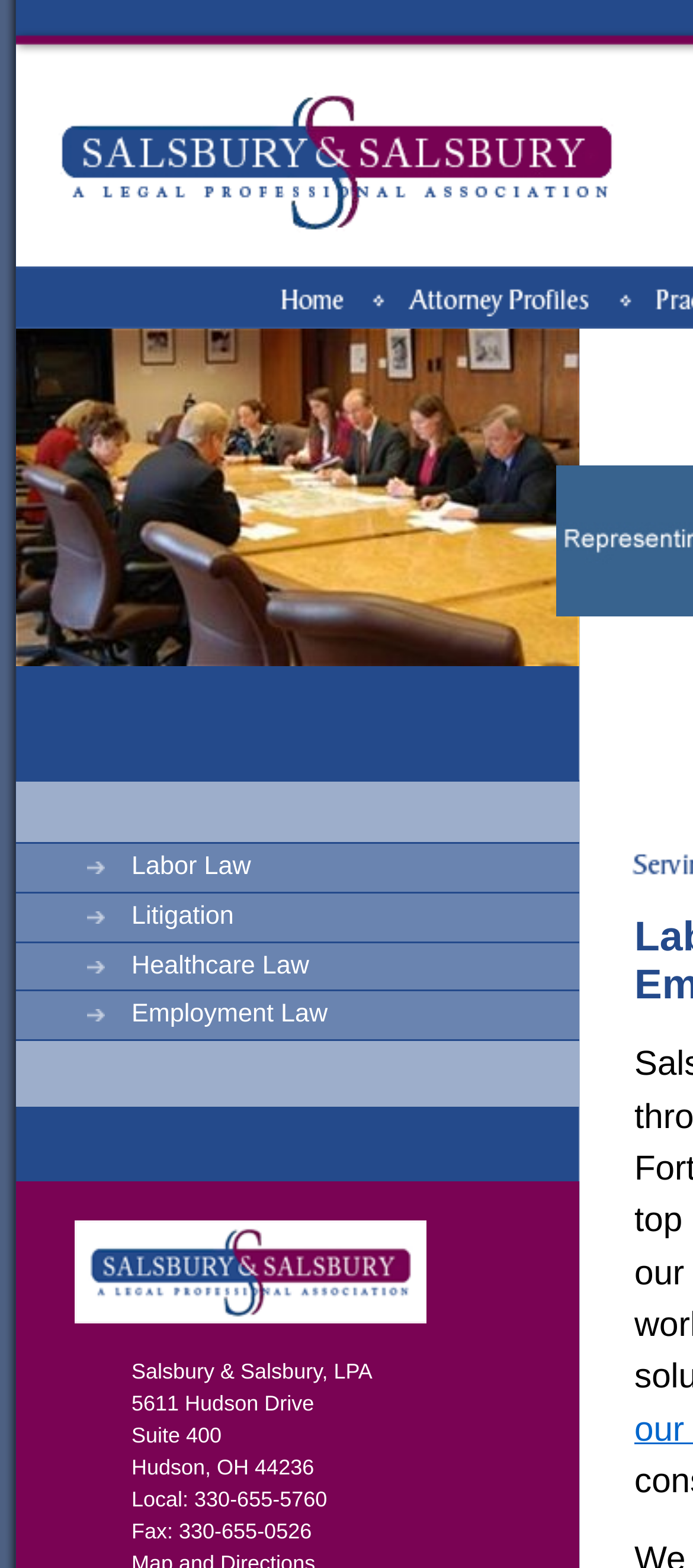What is the local phone number of the law firm?
Give a one-word or short phrase answer based on the image.

330-655-5760